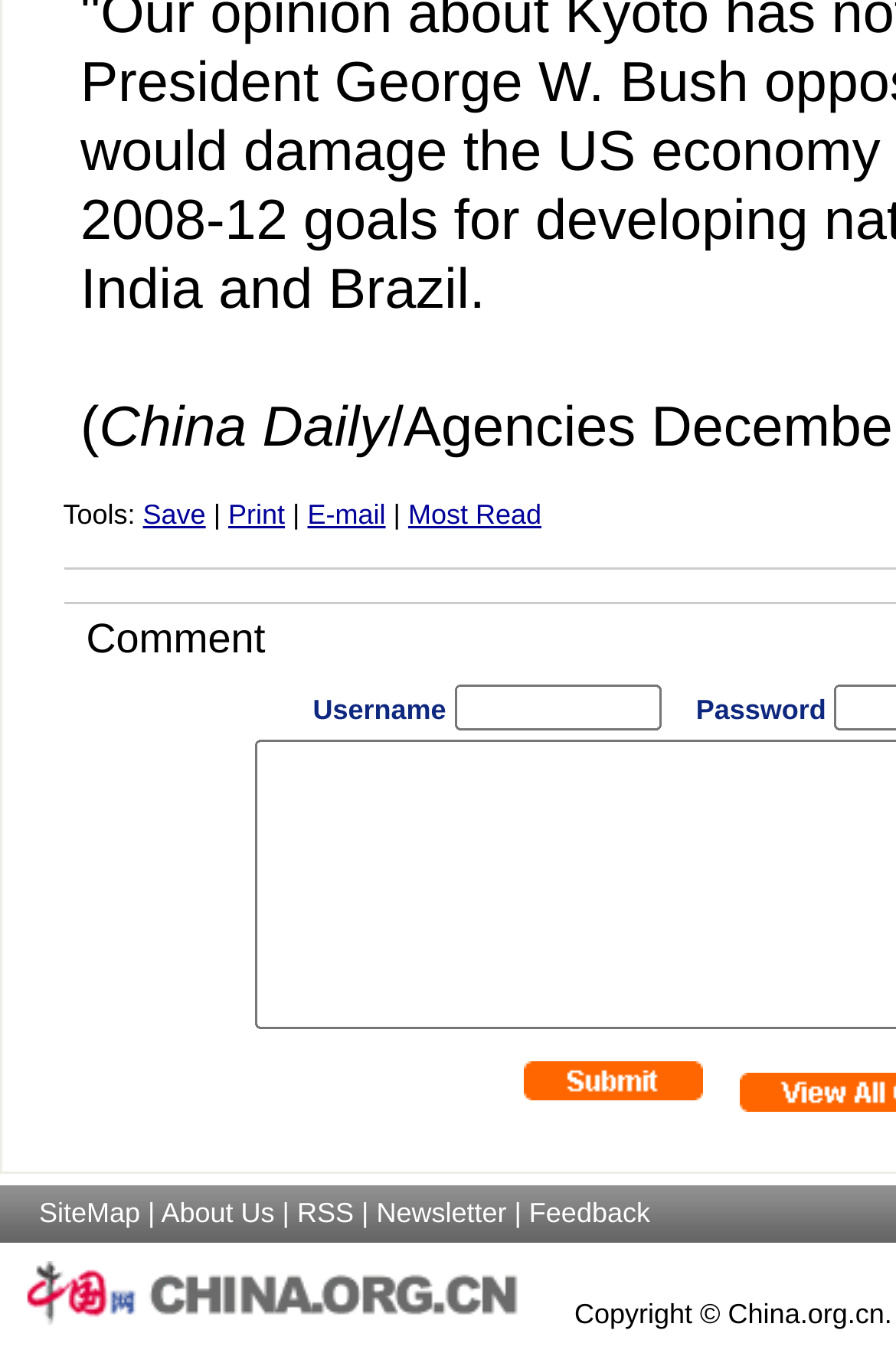Please give a succinct answer to the question in one word or phrase:
What is the separator between links in the top menu?

|